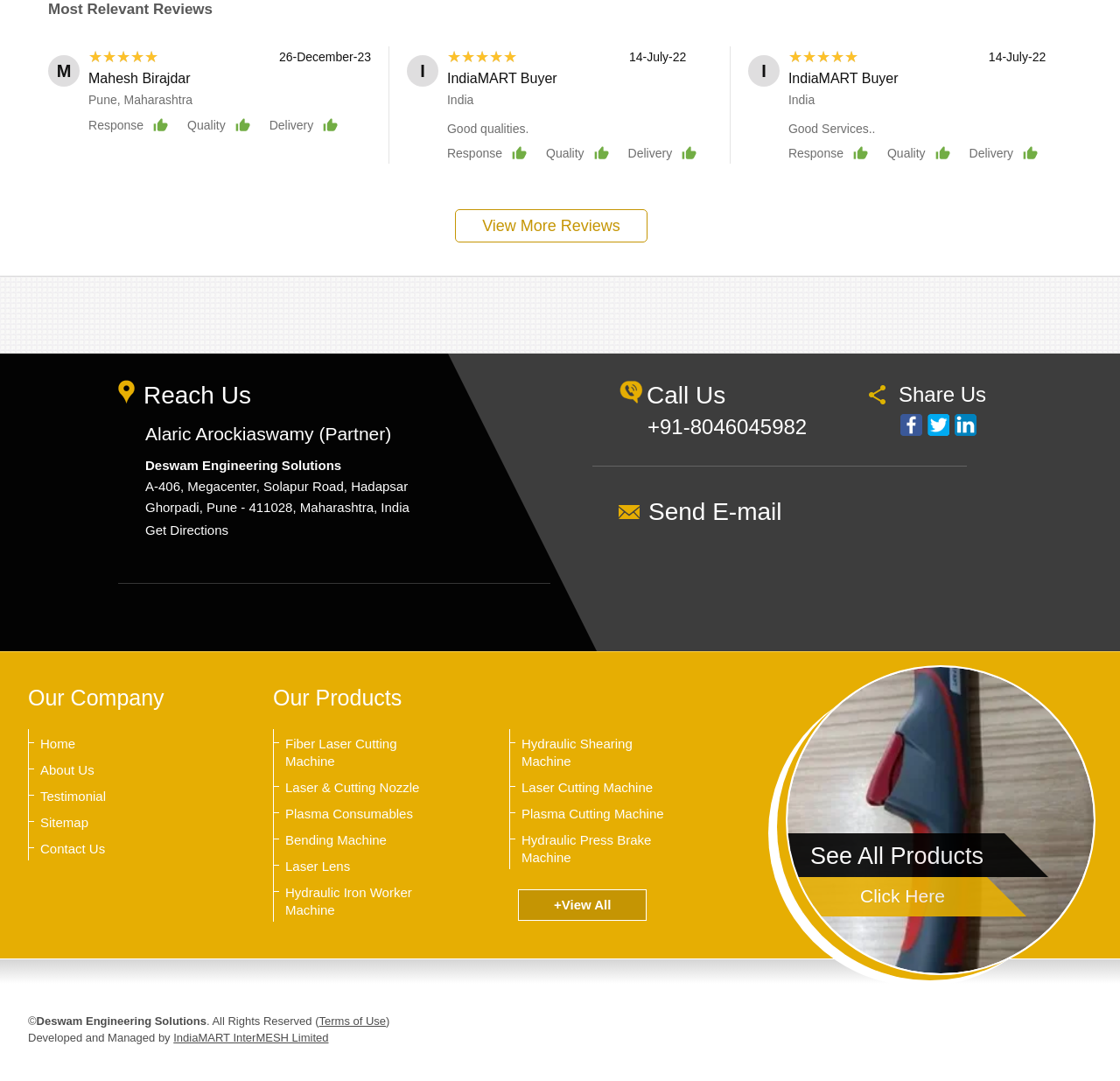Locate the bounding box coordinates of the area that needs to be clicked to fulfill the following instruction: "View all products". The coordinates should be in the format of four float numbers between 0 and 1, namely [left, top, right, bottom].

[0.462, 0.823, 0.578, 0.852]